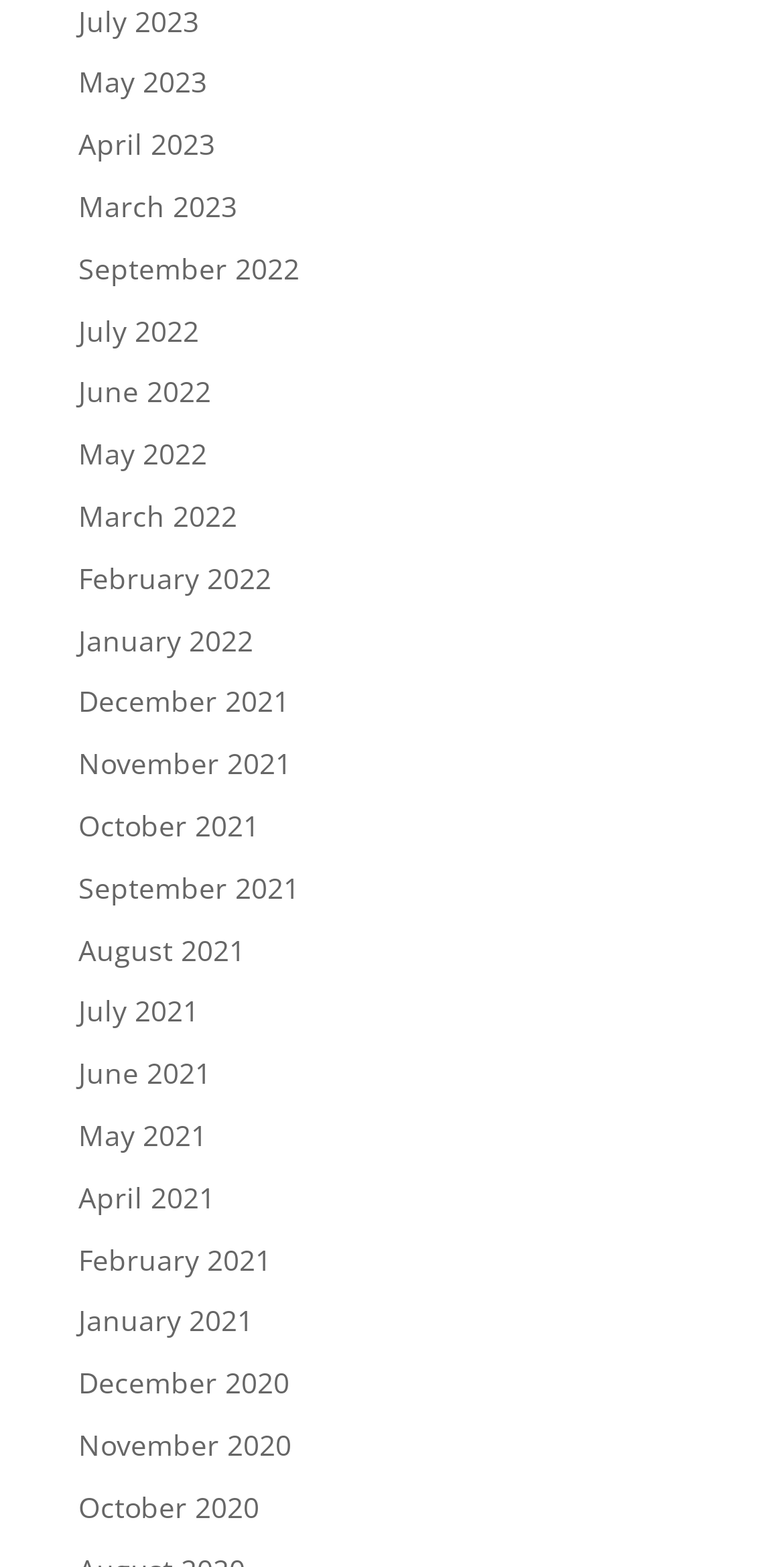Based on the image, provide a detailed response to the question:
What is the earliest month listed on the webpage?

I examined the link elements on the webpage and found the earliest month listed is December 2020, which is the 33rd link element from the top.